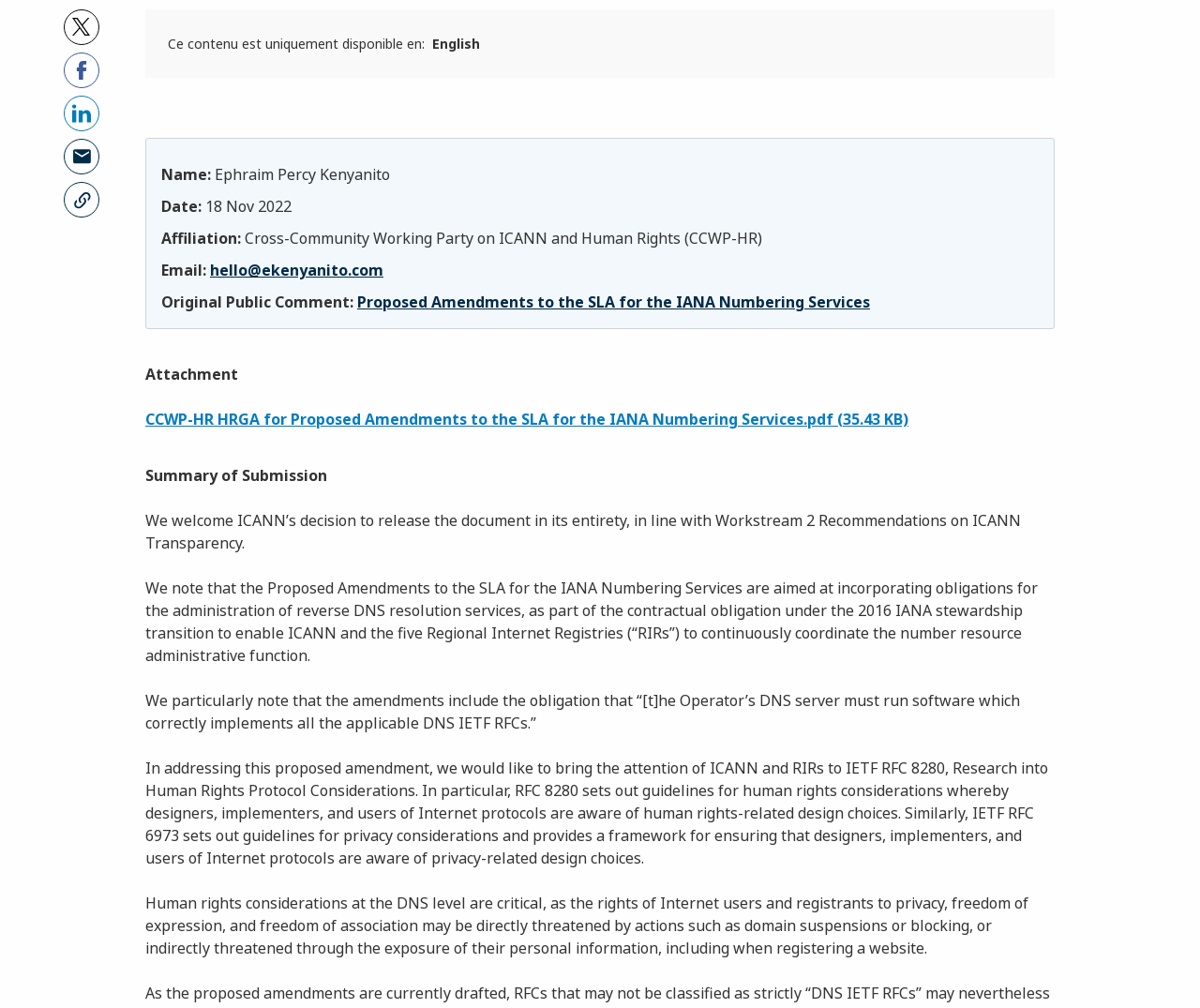Predict the bounding box coordinates for the UI element described as: "Annual Report". The coordinates should be four float numbers between 0 and 1, presented as [left, top, right, bottom].

[0.5, 0.801, 0.573, 0.819]